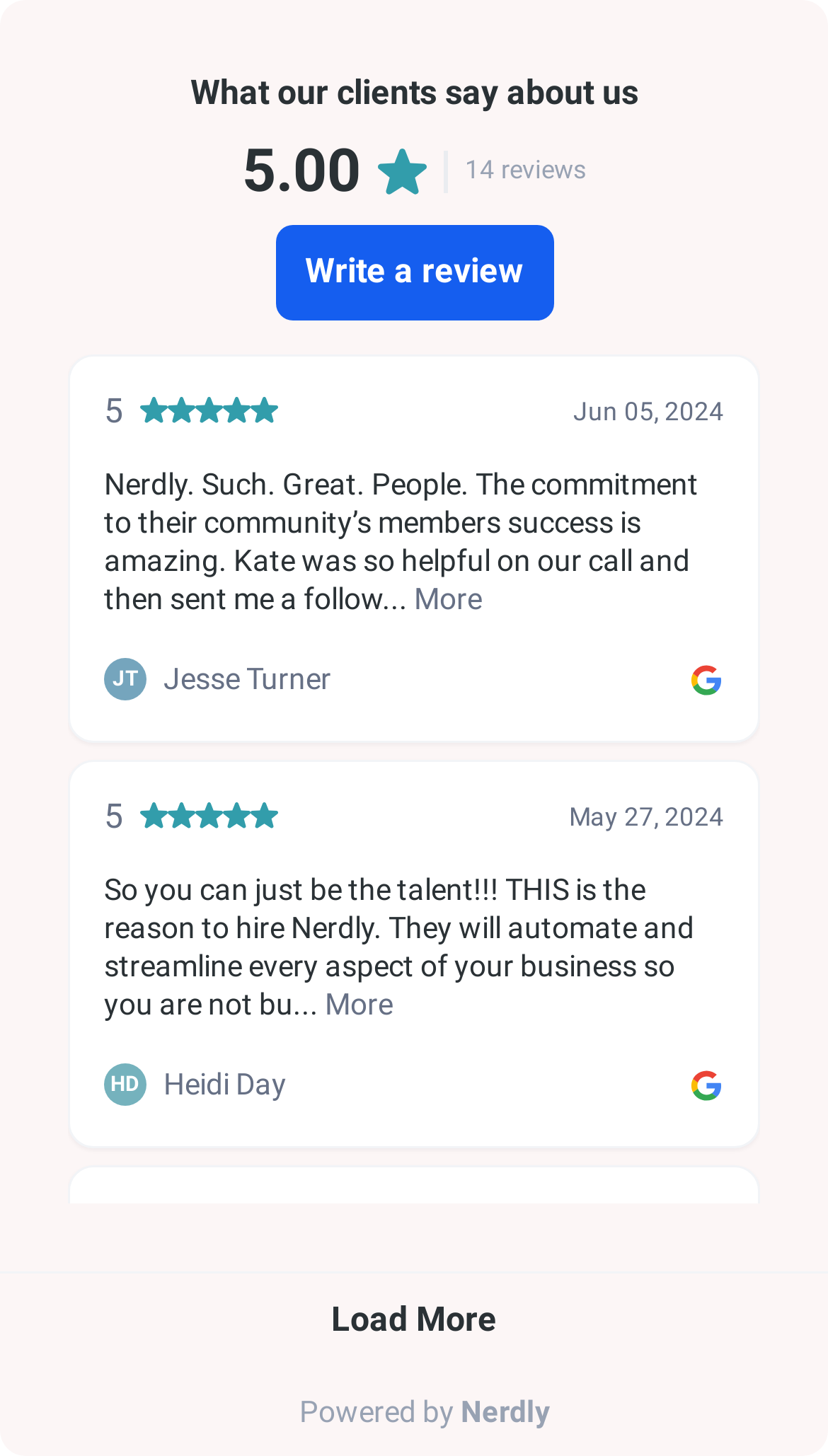Provide a brief response using a word or short phrase to this question:
What is the text on the button at the bottom of the page?

Load More